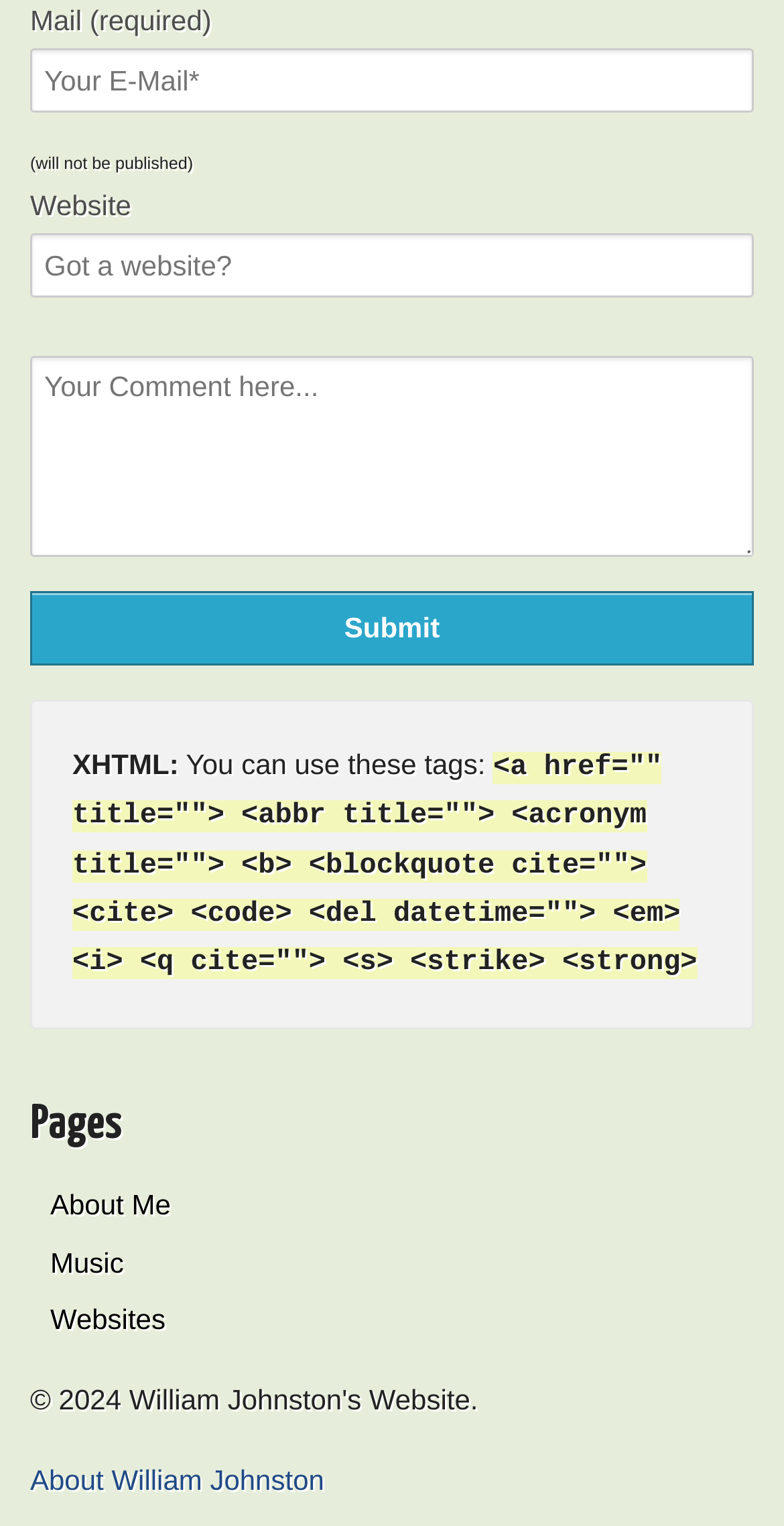Answer this question using a single word or a brief phrase:
How many input fields are in the comment form?

Three